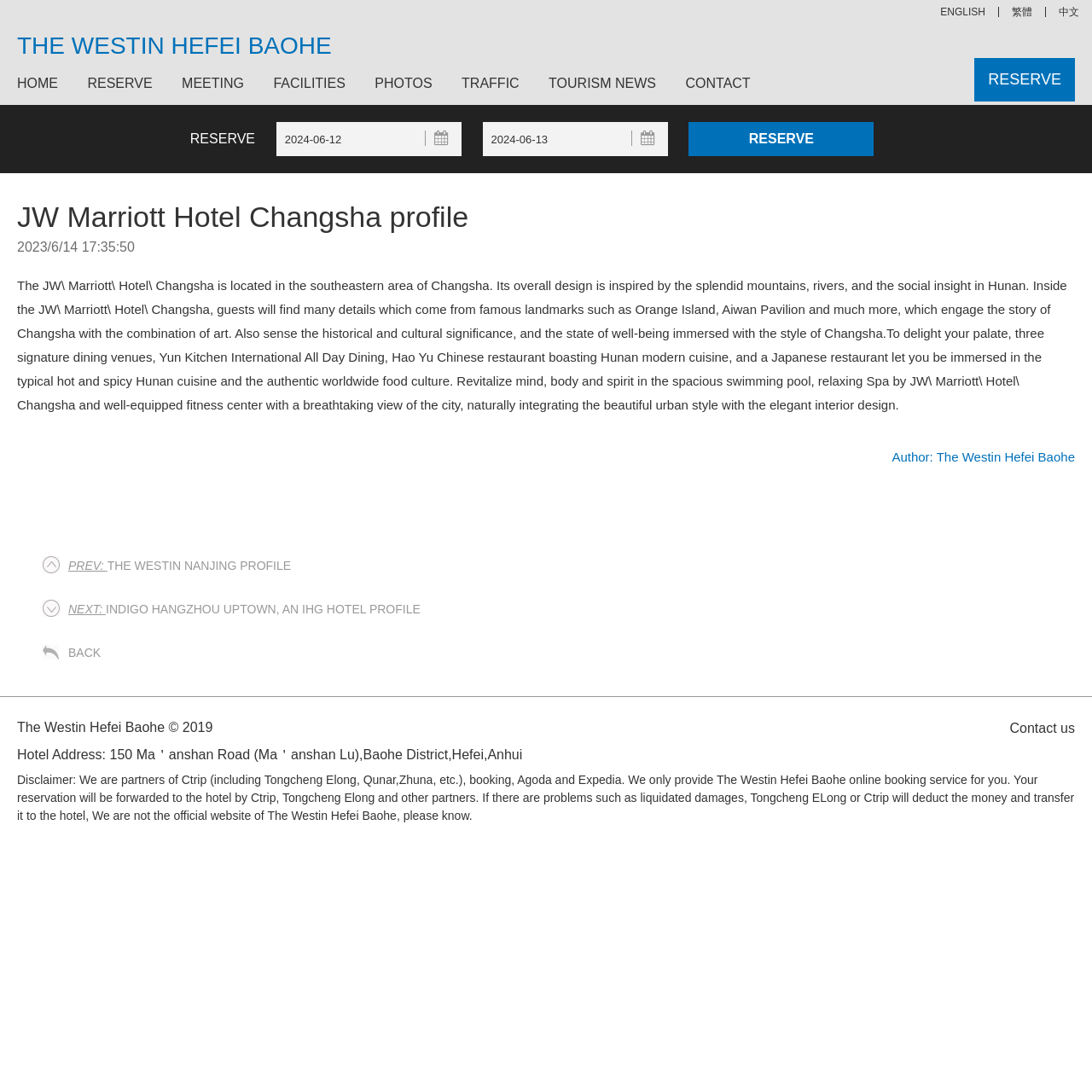Extract the bounding box coordinates for the UI element described as: "Long Sleeve Bulk Shirts".

None